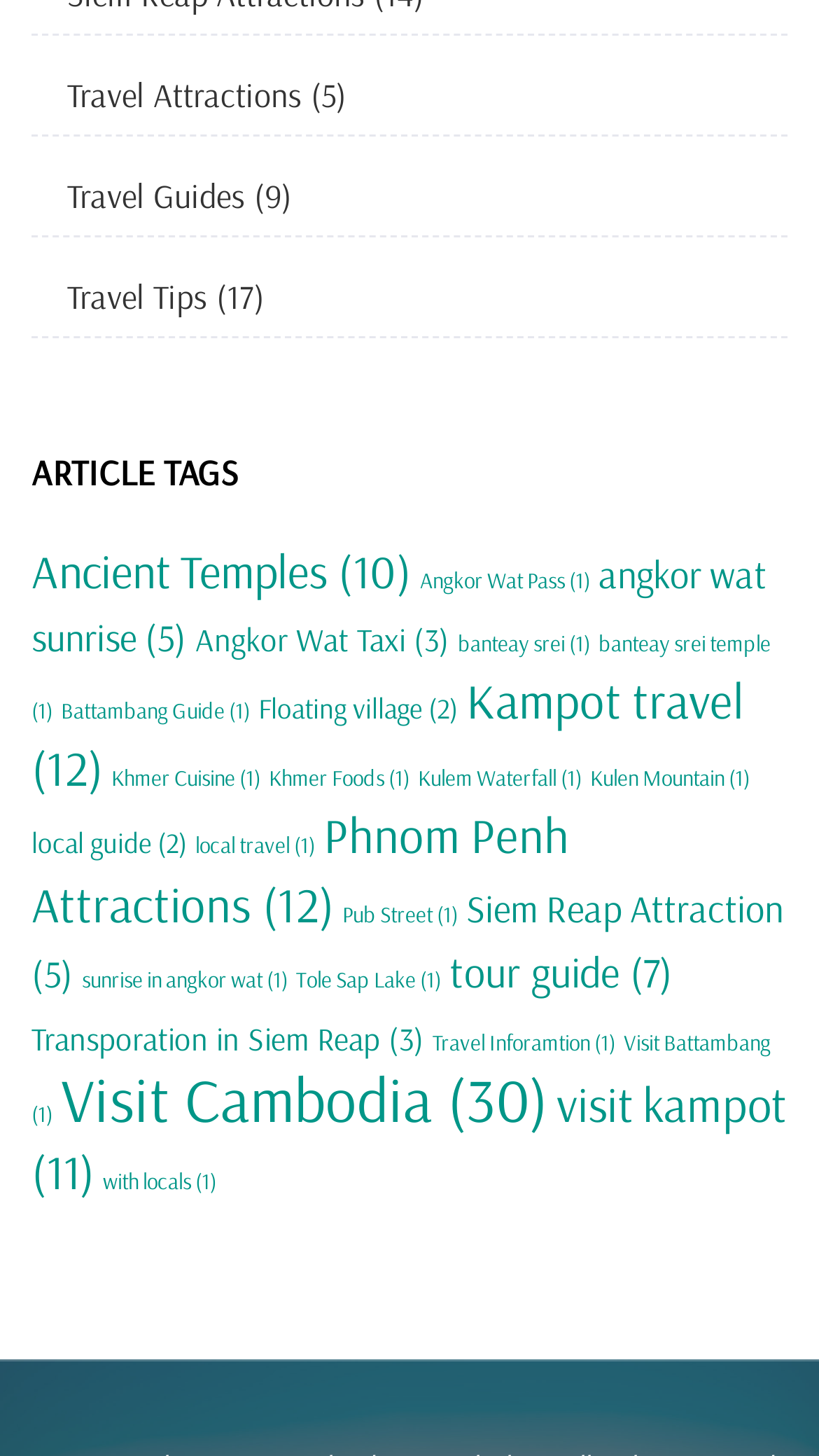What is the name of the link with 30 items? Using the information from the screenshot, answer with a single word or phrase.

Visit Cambodia